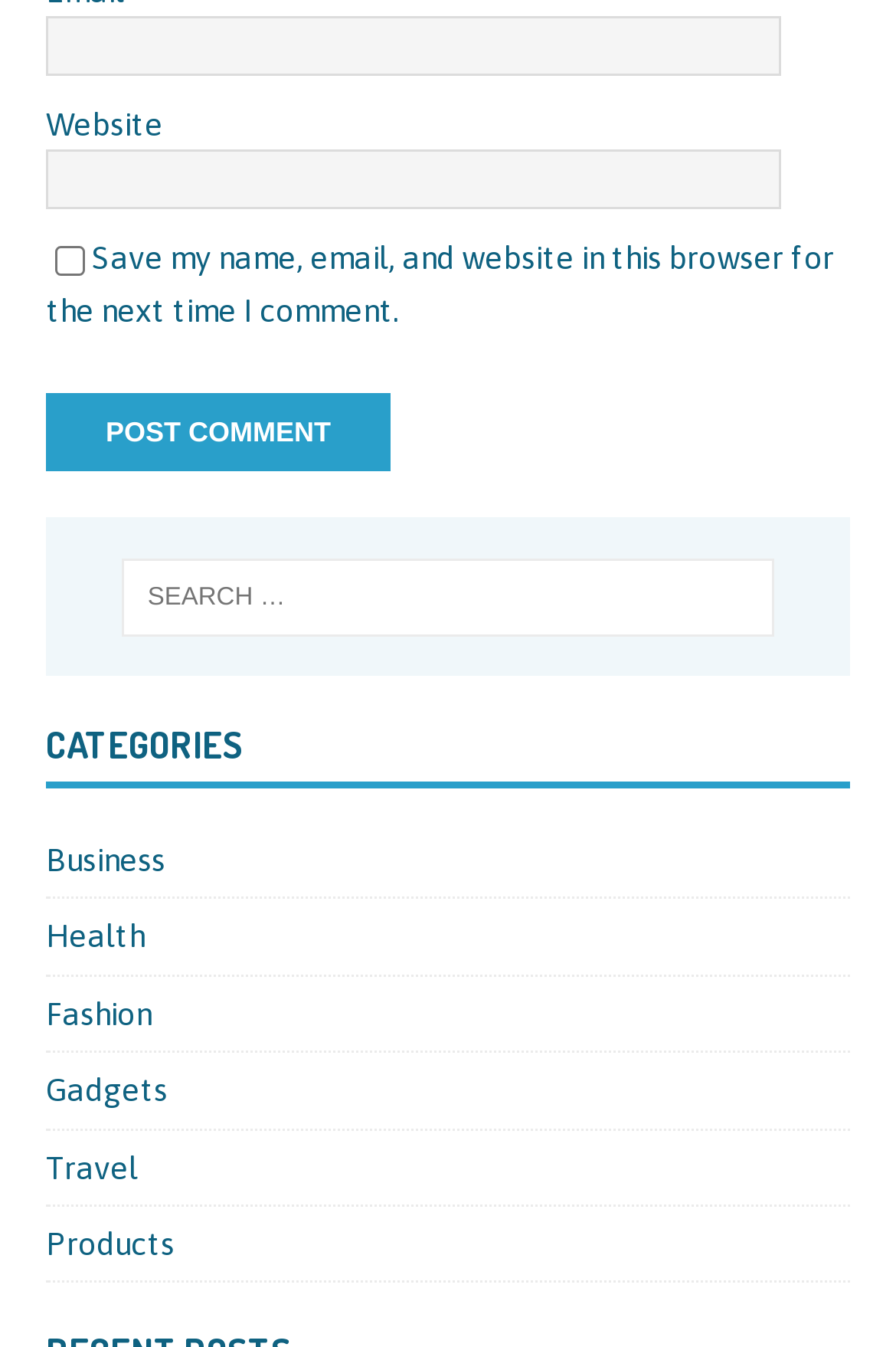For the following element description, predict the bounding box coordinates in the format (top-left x, top-left y, bottom-right x, bottom-right y). All values should be floating point numbers between 0 and 1. Description: parent_node: Email * name="email"

[0.051, 0.012, 0.872, 0.056]